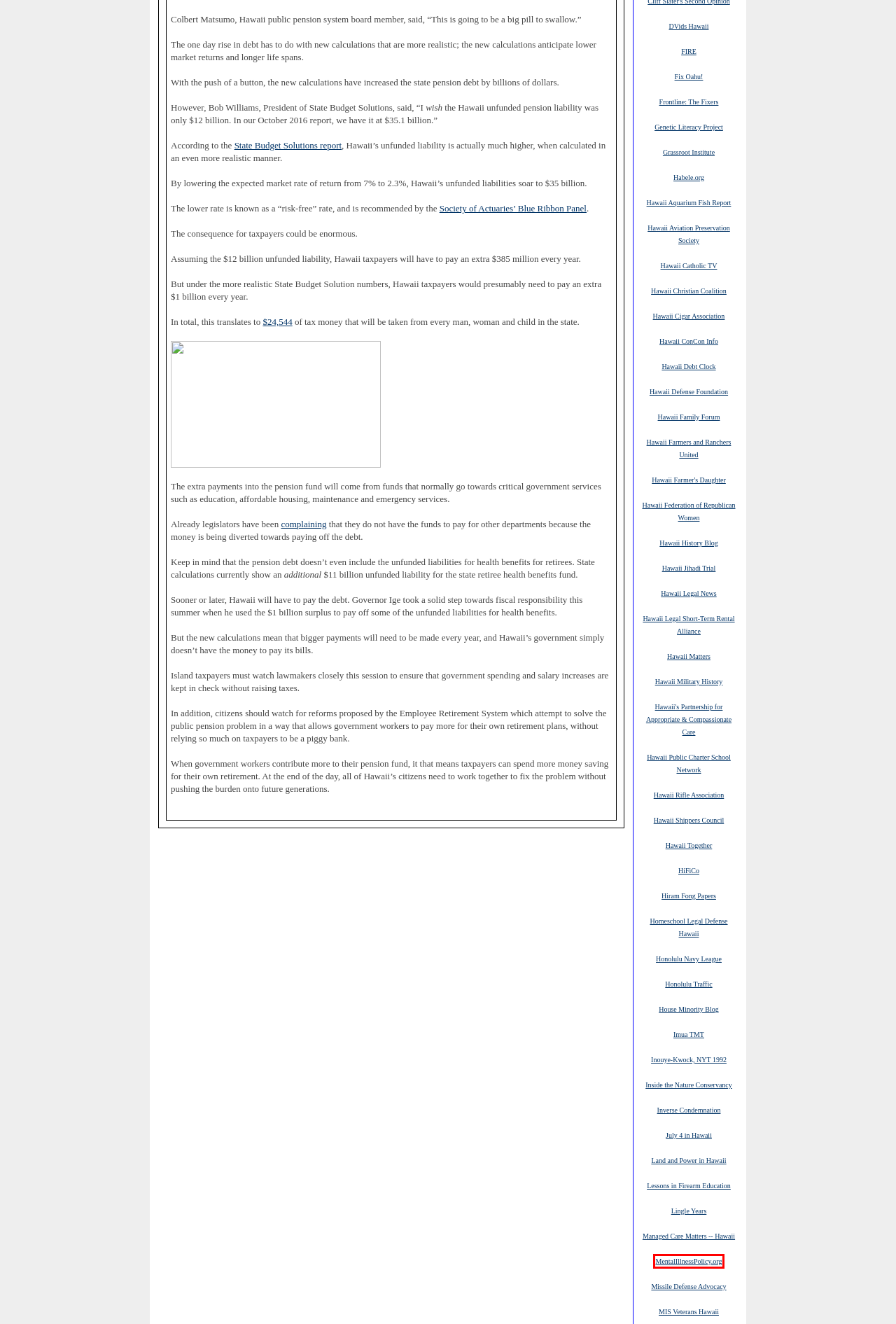You have a screenshot of a webpage with a red rectangle bounding box. Identify the best webpage description that corresponds to the new webpage after clicking the element within the red bounding box. Here are the candidates:
A. MENTAL ILLNESS POLICY ORG. : Mental Illness Policy Org
B. State of Hawaii Debt Clock
C. USA v. Shehadeh, Abdel Hameed :: The Investigative Project on Terrorism
D. HAWAII RIFLE ASSOCIATION
E. Hawaii Tropical Saltwater Aquarium Fish Report  - Hawaii Tropical Saltwater Aquarium Fish
F. Habele Outer Islands Education Fund
G. HILSTRA
H. Blue Ribbon Panel on Public Pension Plan Funding | SOA

A